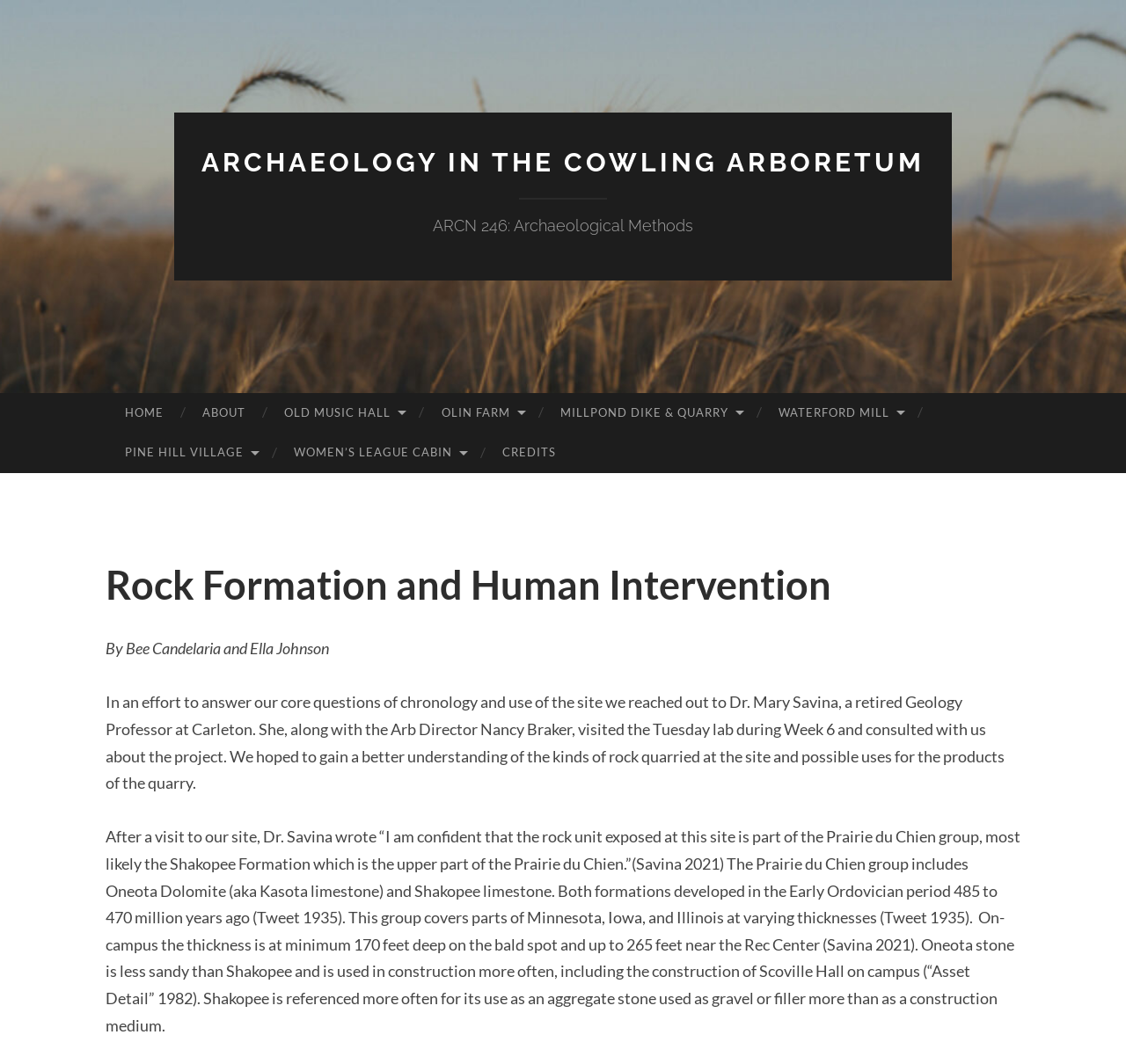Show the bounding box coordinates for the HTML element described as: "Spiritual Affirmations and Mentoring".

None